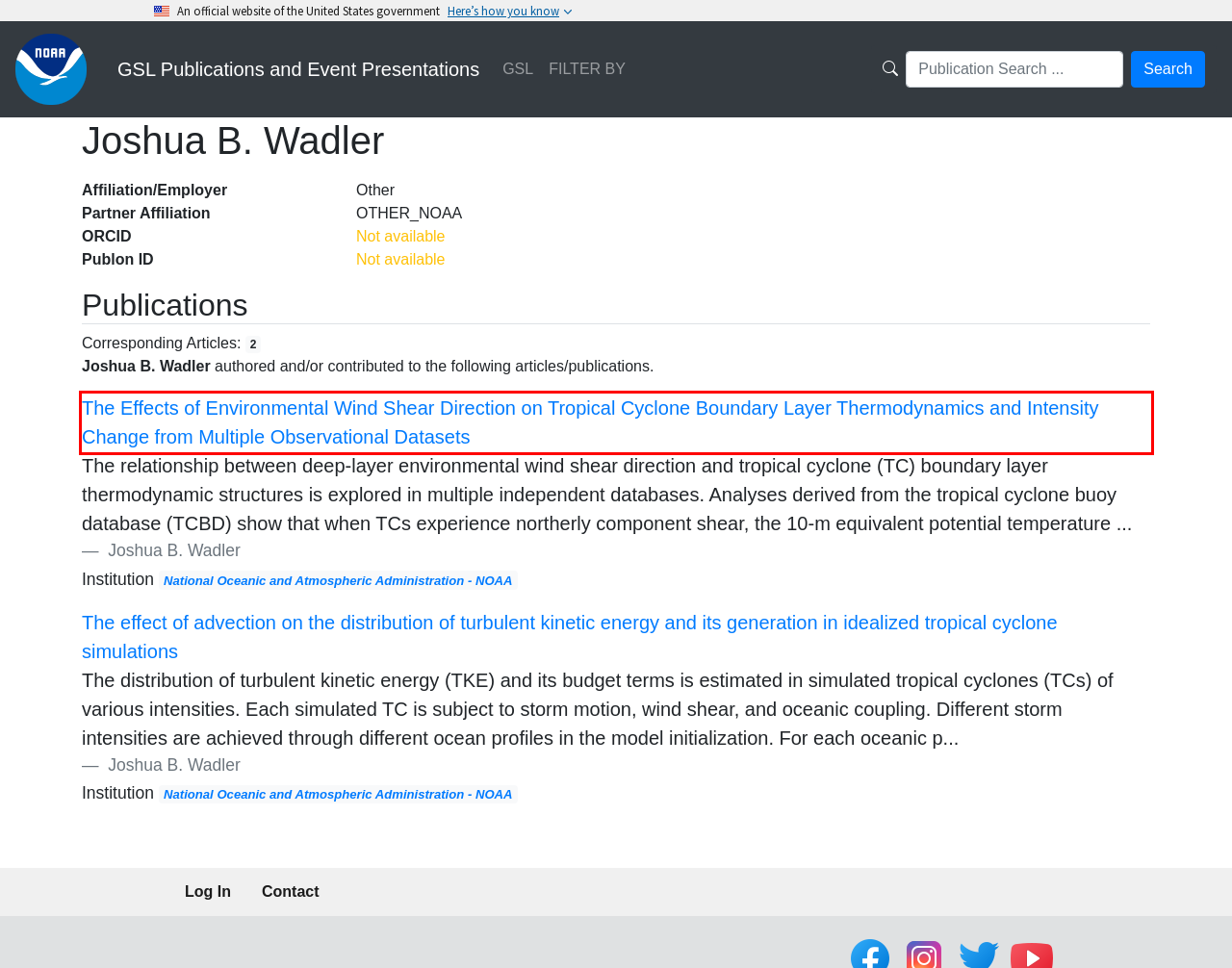In the screenshot of the webpage, find the red bounding box and perform OCR to obtain the text content restricted within this red bounding box.

The Effects of Environmental Wind Shear Direction on Tropical Cyclone Boundary Layer Thermodynamics and Intensity Change from Multiple Observational Datasets